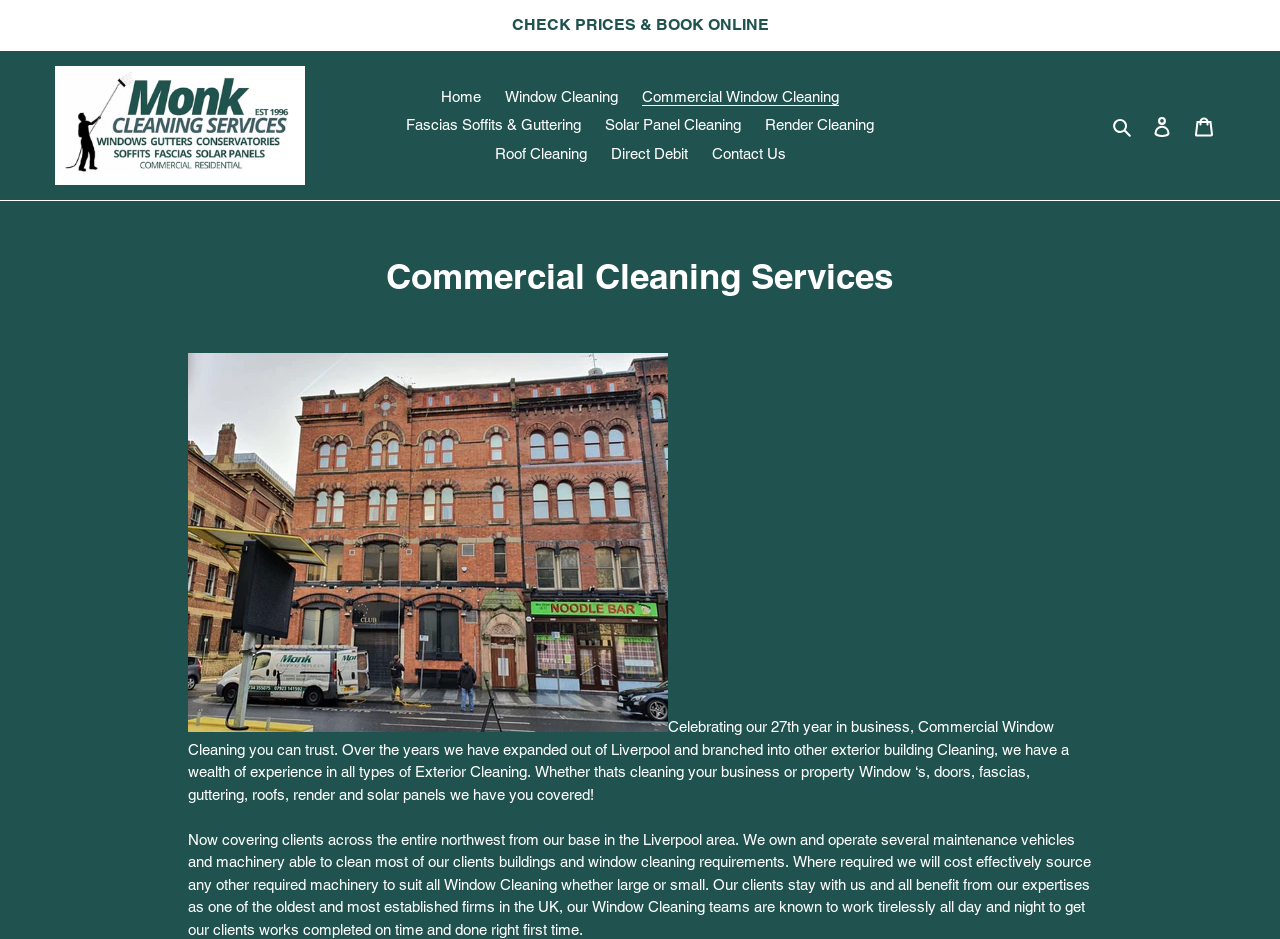Locate the bounding box coordinates of the area to click to fulfill this instruction: "Check prices and book online". The bounding box should be presented as four float numbers between 0 and 1, in the order [left, top, right, bottom].

[0.002, 0.002, 0.998, 0.051]